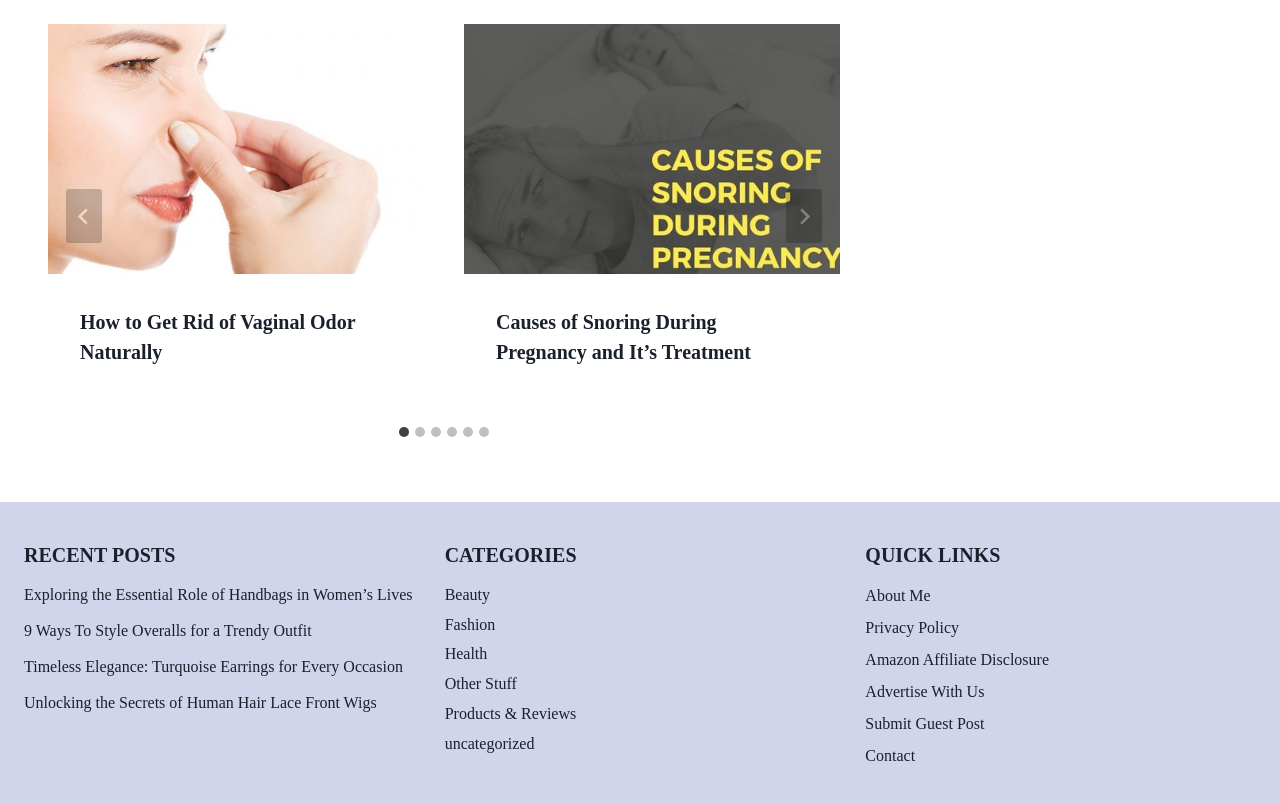Locate the bounding box coordinates of the element's region that should be clicked to carry out the following instruction: "Explore the category of Beauty". The coordinates need to be four float numbers between 0 and 1, i.e., [left, top, right, bottom].

[0.347, 0.728, 0.383, 0.751]